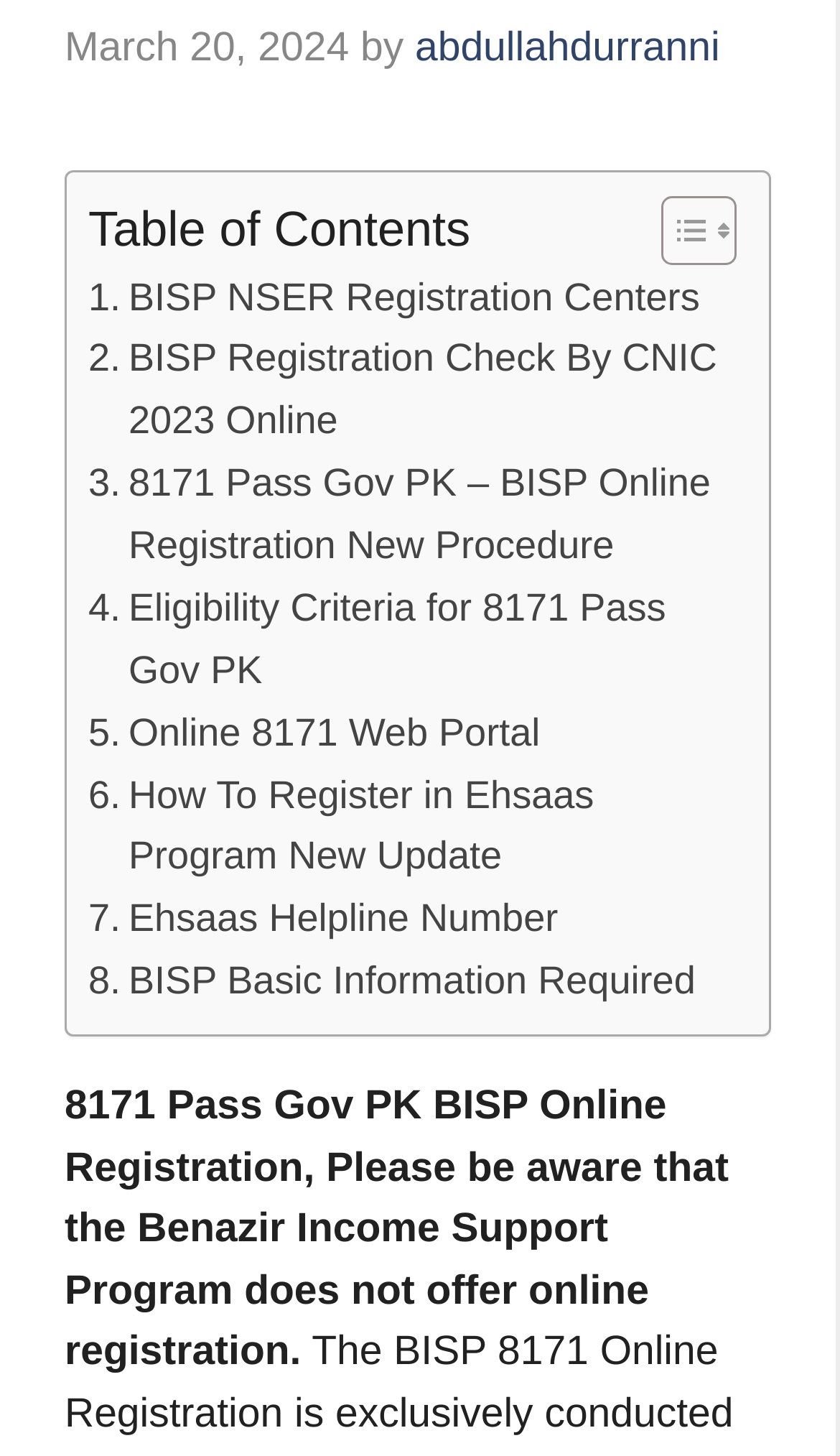What is the text next to the 'Toggle Table of Content' link?
Based on the screenshot, answer the question with a single word or phrase.

Table of Contents